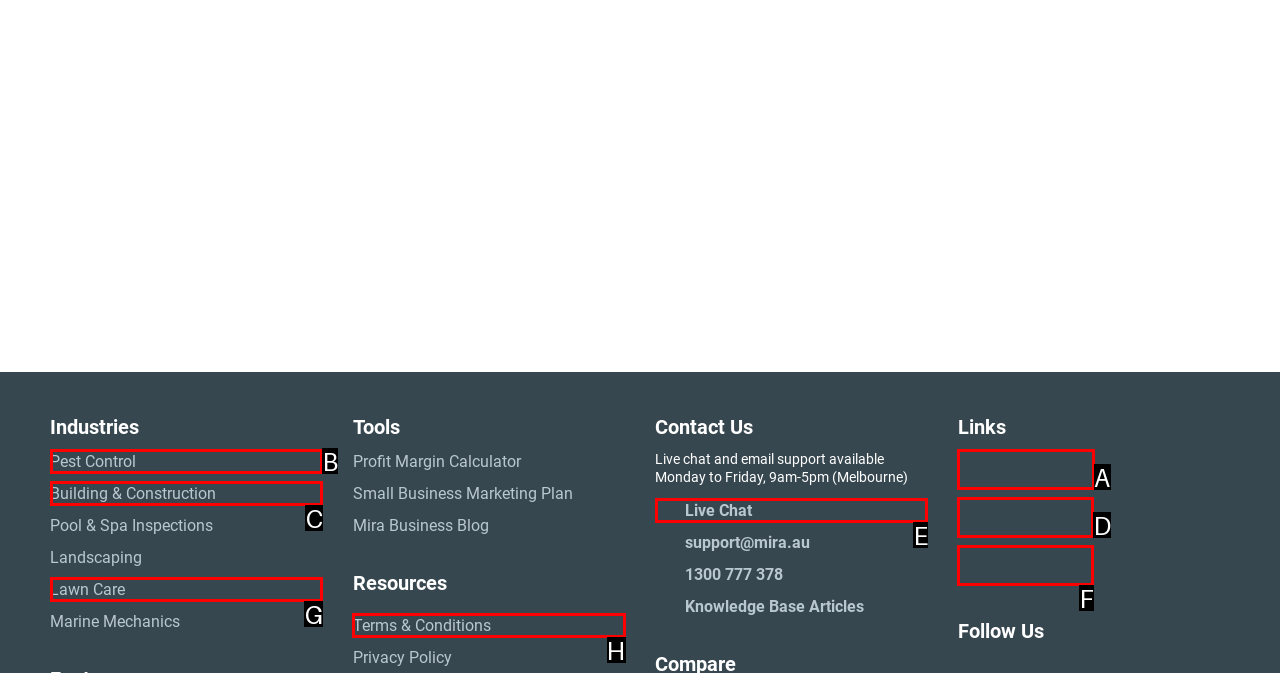Which HTML element should be clicked to complete the following task: Visit Google Play?
Answer with the letter corresponding to the correct choice.

A